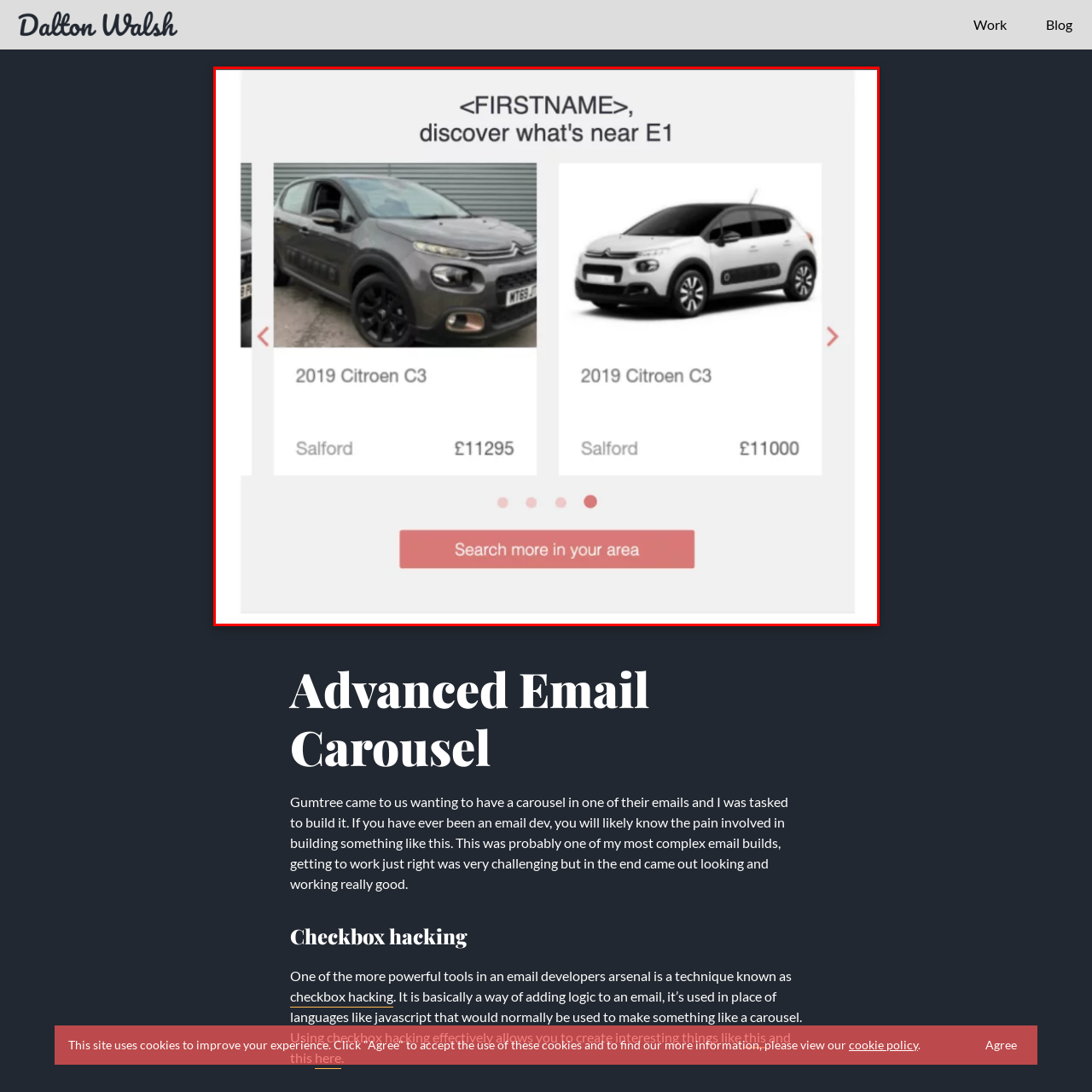What is the purpose of the button below the cars?
Check the image inside the red boundary and answer the question using a single word or brief phrase.

Search more in your area